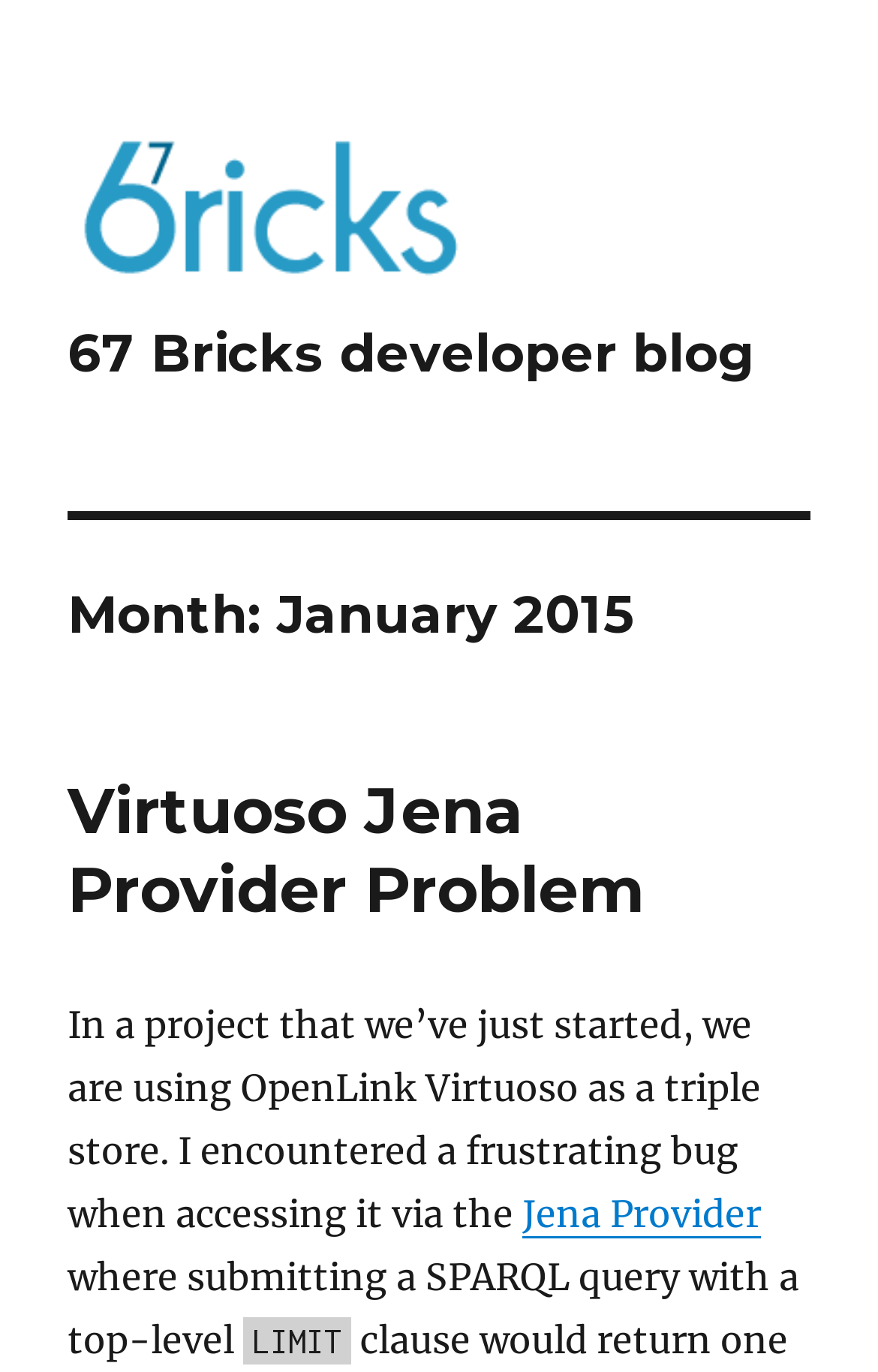Identify the main title of the webpage and generate its text content.

Month: January 2015